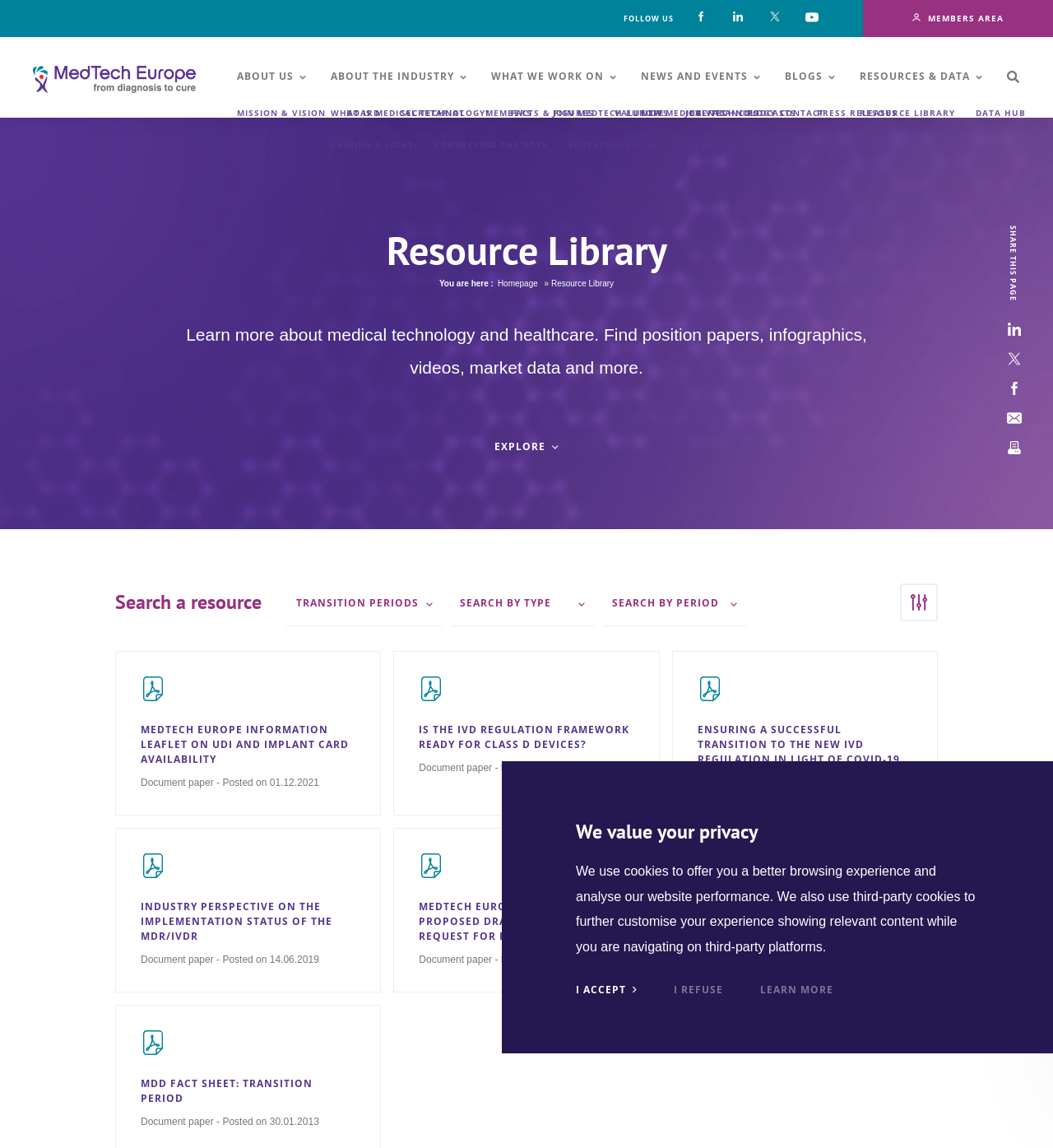Determine the bounding box for the UI element as described: "Resources & Data". The coordinates should be represented as four float numbers between 0 and 1, formatted as [left, top, right, bottom].

[0.816, 0.032, 0.933, 0.102]